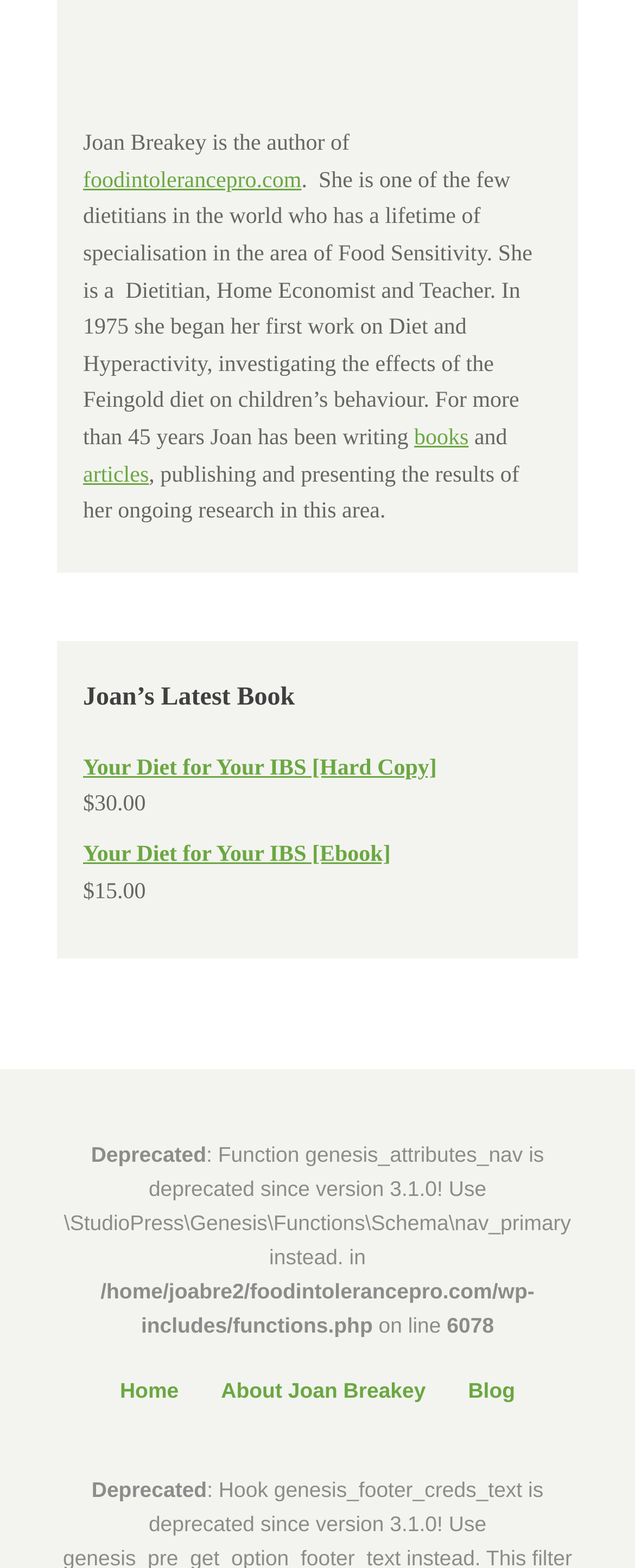Show me the bounding box coordinates of the clickable region to achieve the task as per the instruction: "read more about the author's books".

[0.652, 0.272, 0.738, 0.288]